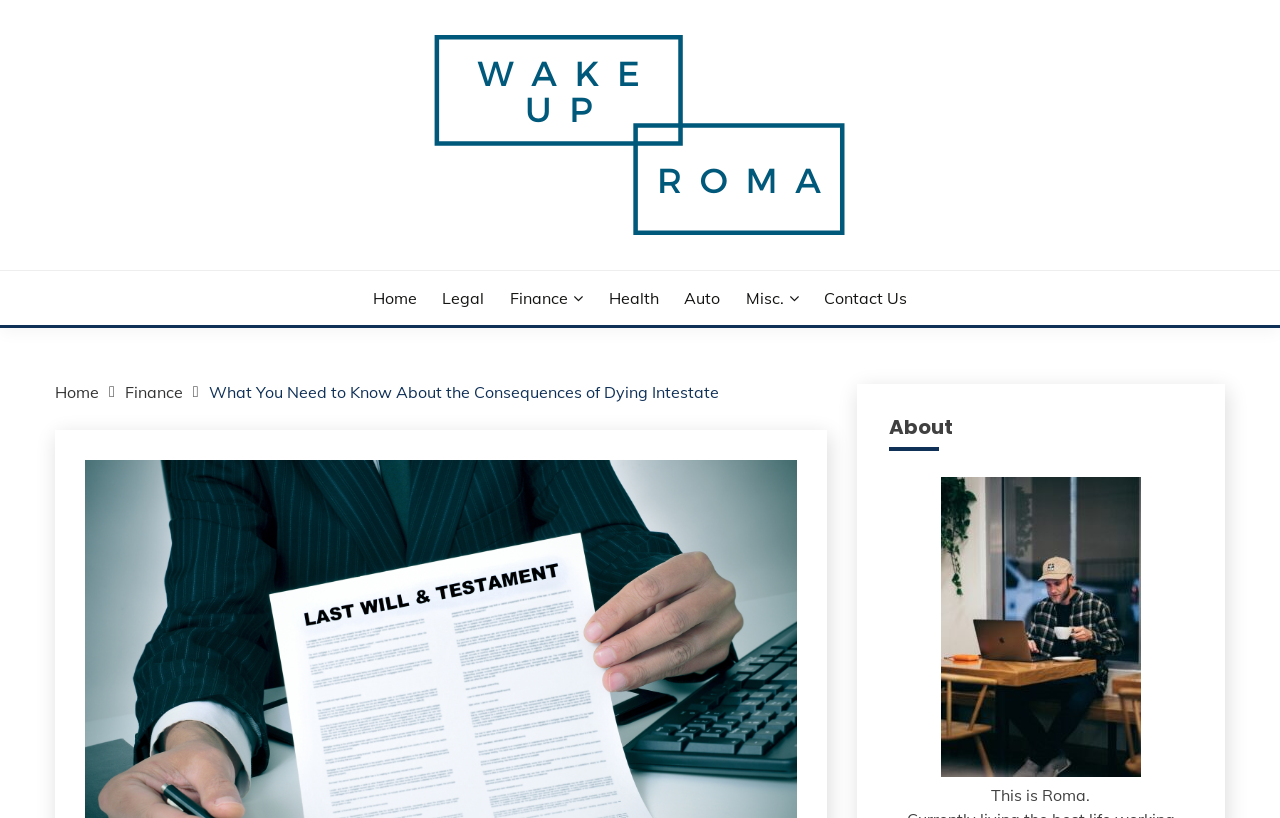Please identify the bounding box coordinates of the clickable area that will allow you to execute the instruction: "explore finance".

[0.398, 0.35, 0.455, 0.379]